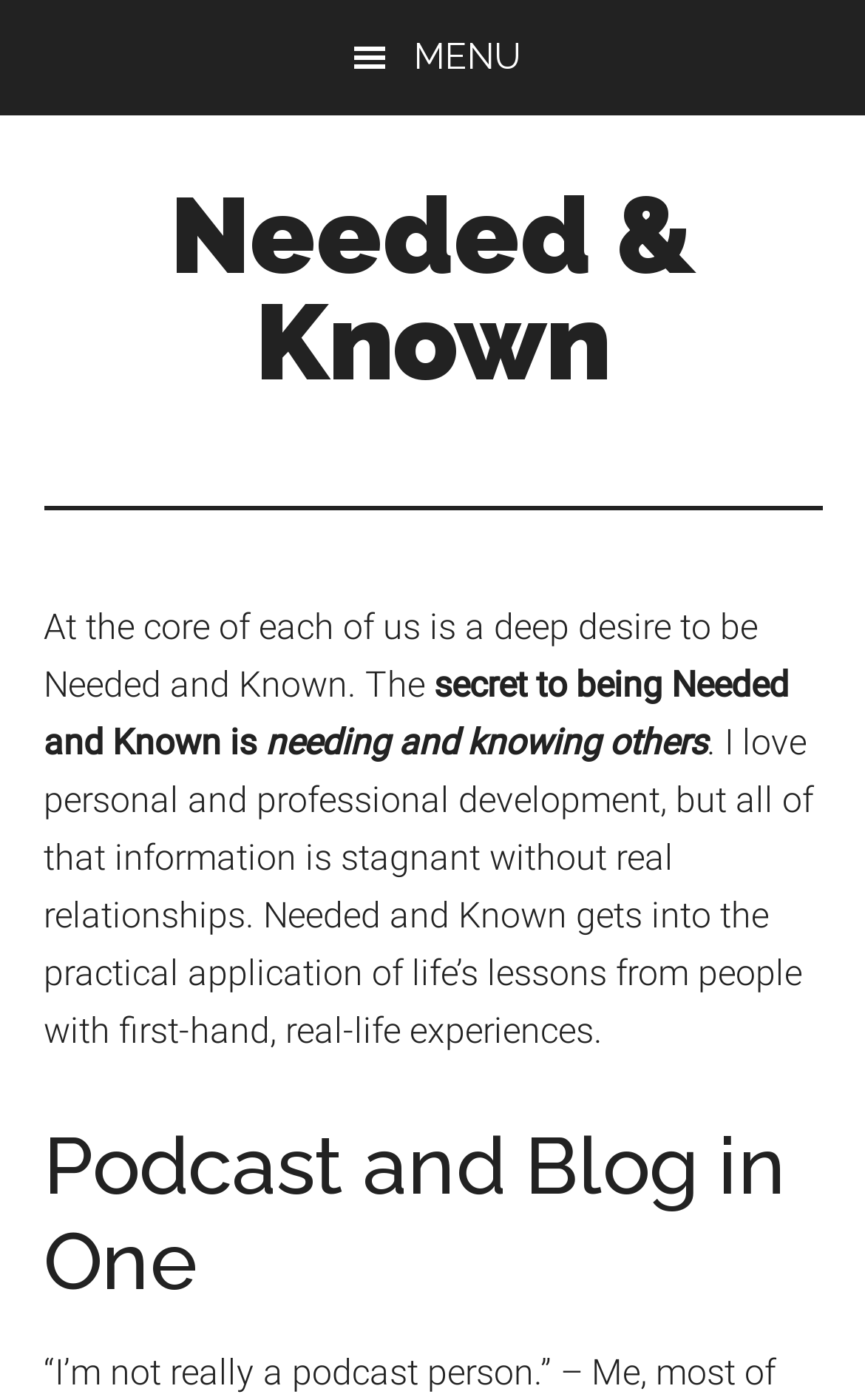What is the name of the podcast?
Using the image provided, answer with just one word or phrase.

Needed & Known